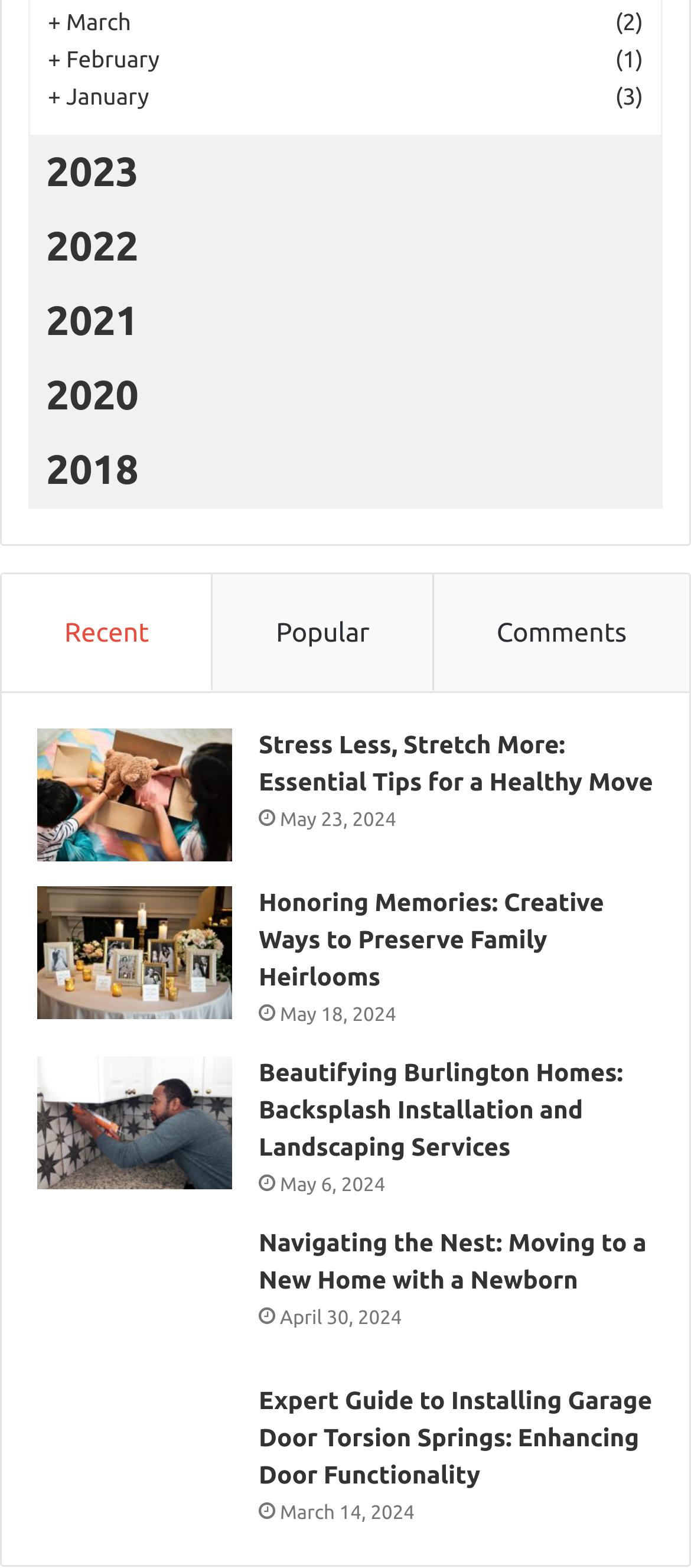Pinpoint the bounding box coordinates of the element that must be clicked to accomplish the following instruction: "Go to page 2". The coordinates should be in the format of four float numbers between 0 and 1, i.e., [left, top, right, bottom].

None